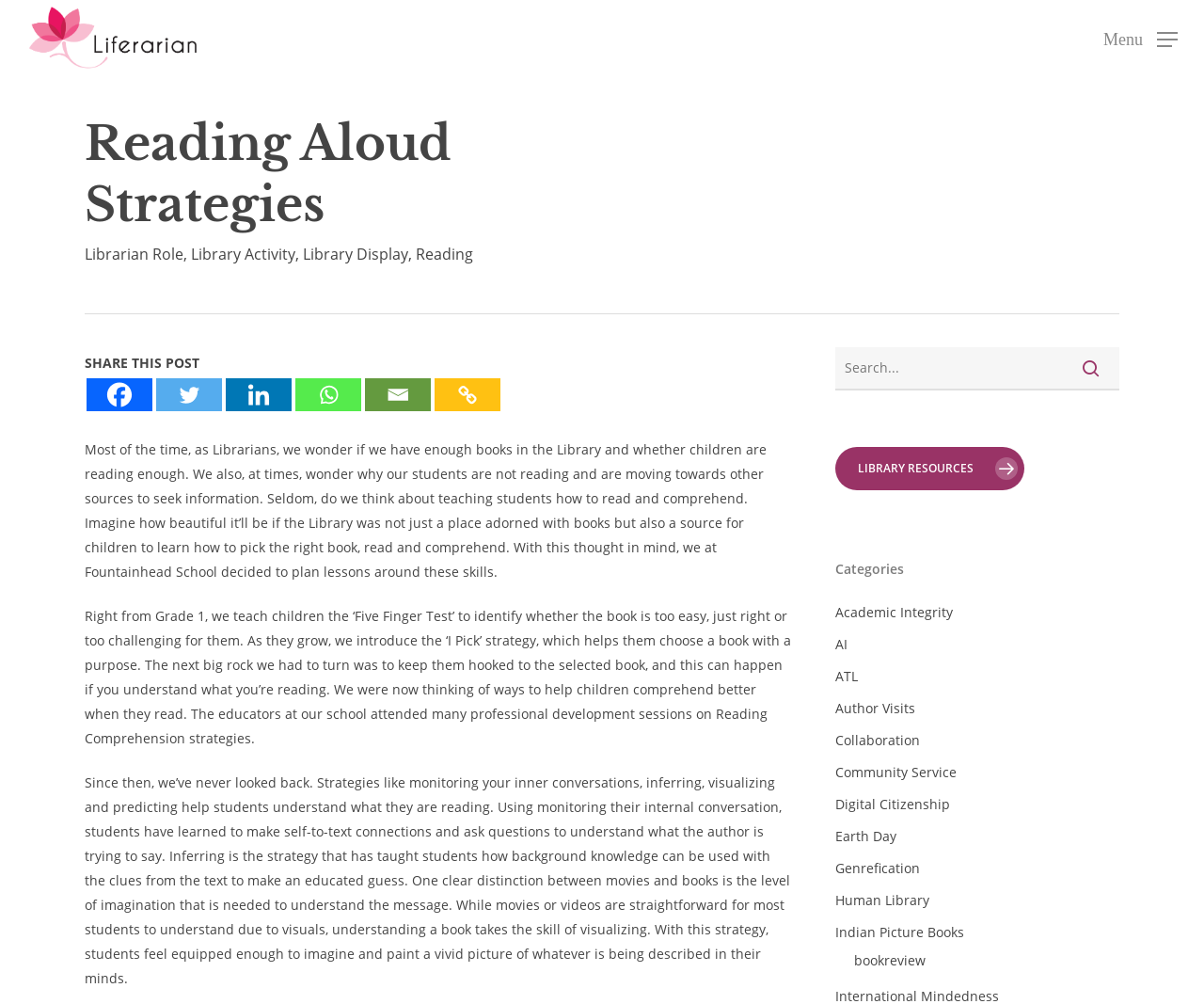Answer the following in one word or a short phrase: 
What is the 'I Pick' strategy for?

Choose a book with a purpose